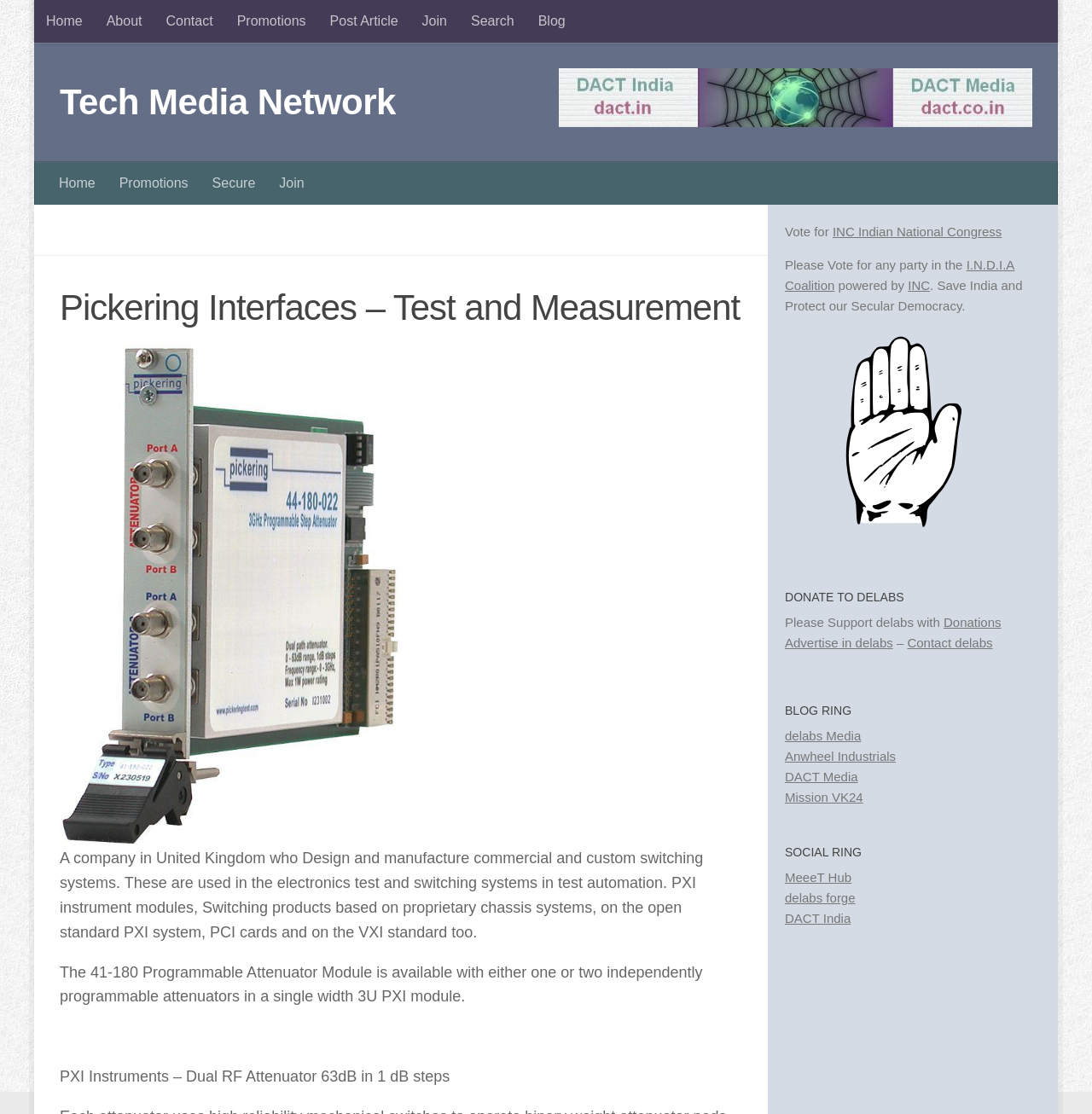Provide the bounding box coordinates of the area you need to click to execute the following instruction: "Click on the 'Home' link".

[0.031, 0.0, 0.086, 0.038]